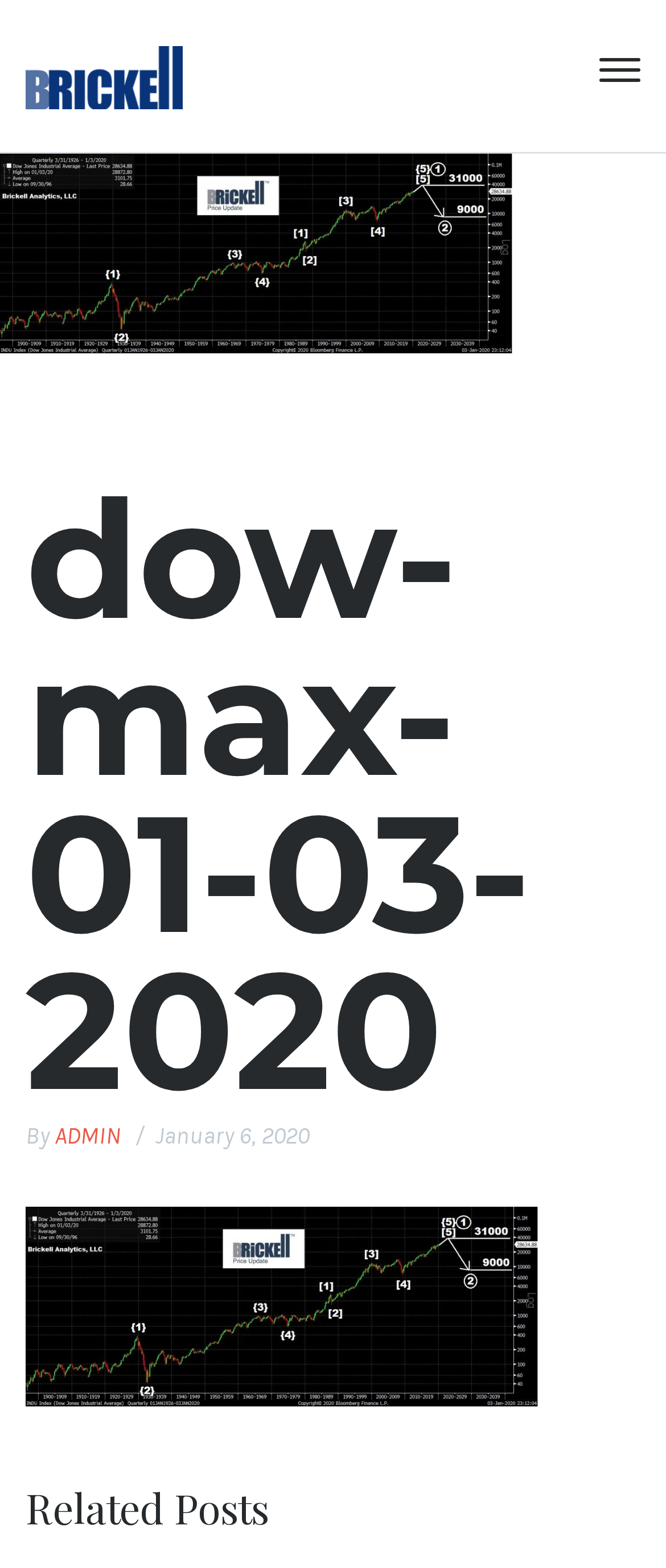Refer to the image and provide a thorough answer to this question:
How many links are there in the article?

There are three links in the article: one in the top section, one in the header section, and one at the bottom of the article.